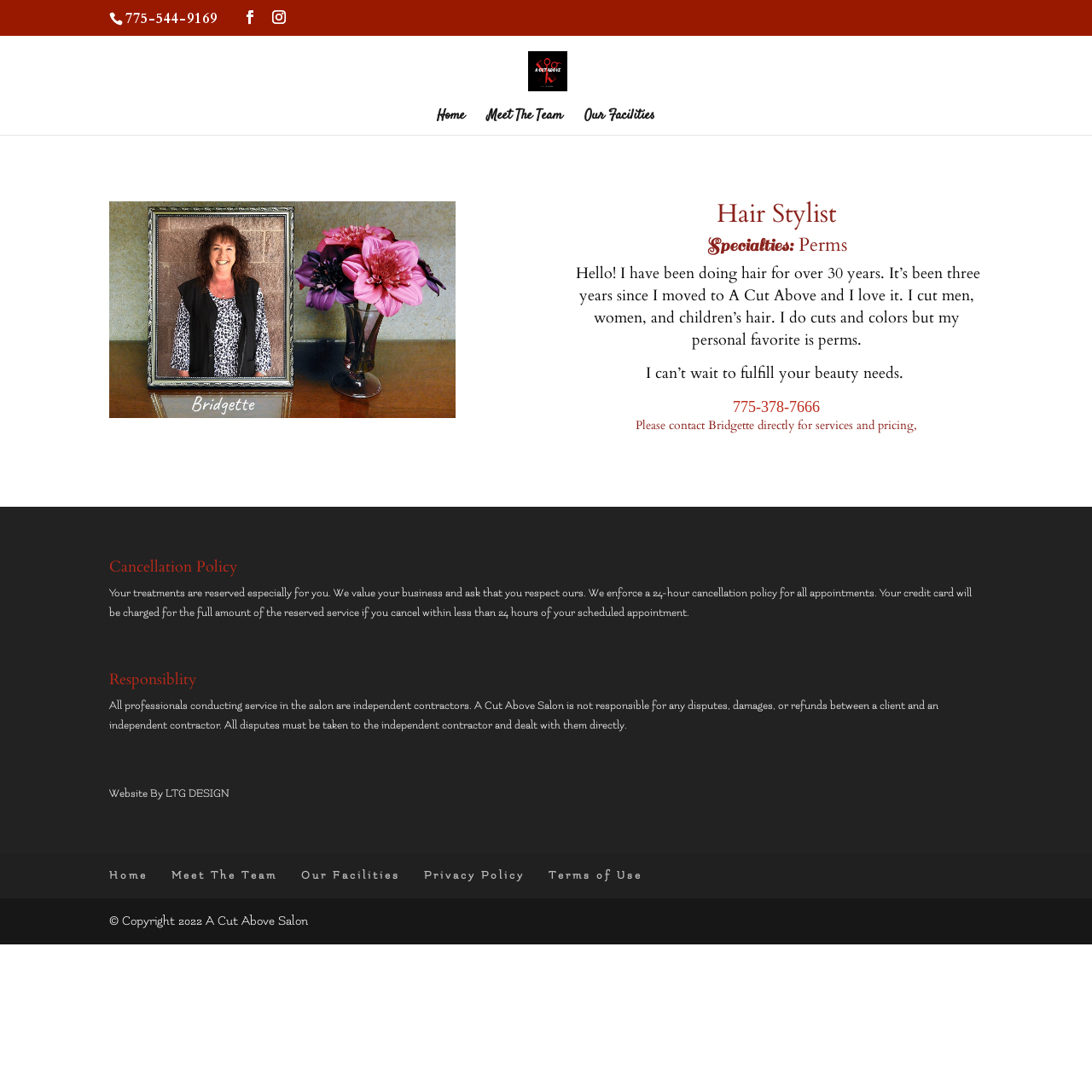Find and provide the bounding box coordinates for the UI element described with: "Terms of Use".

[0.502, 0.796, 0.588, 0.807]